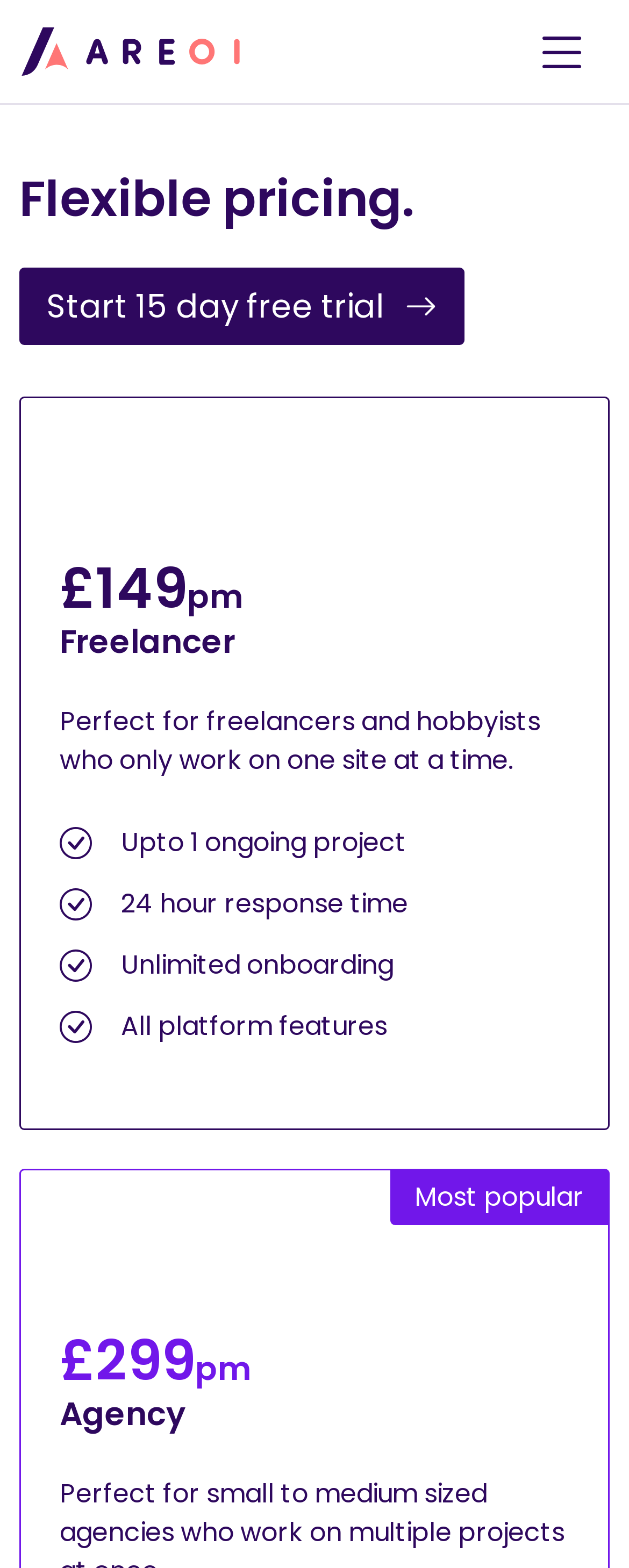How many ongoing projects are allowed in the freelancer plan?
From the details in the image, provide a complete and detailed answer to the question.

According to the webpage, the freelancer plan allows for 'Upto 1 ongoing project', as indicated by the StaticText 'Upto 1 ongoing project' under the description of the freelancer plan.